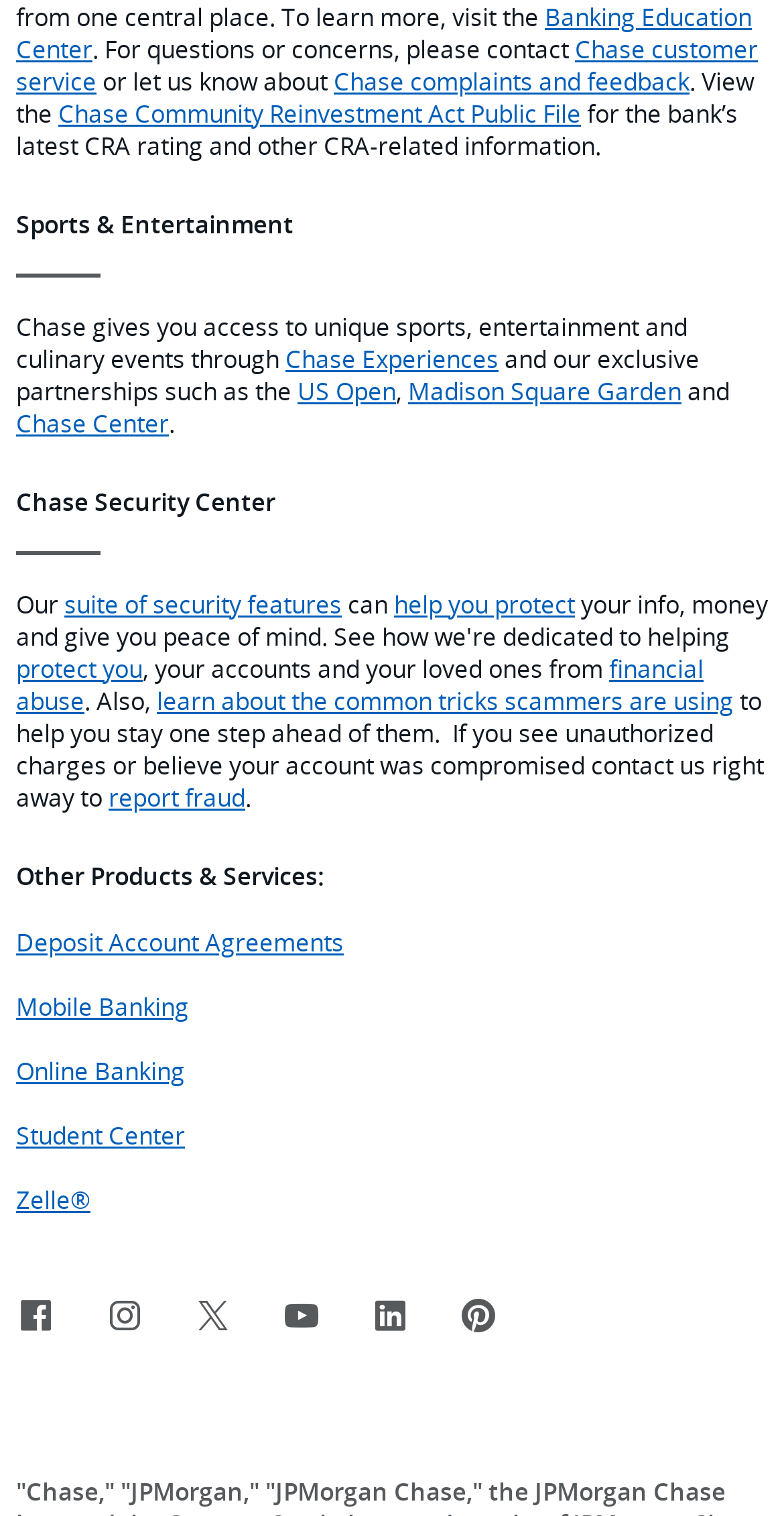Pinpoint the bounding box coordinates of the clickable area necessary to execute the following instruction: "View the Chase Community Reinvestment Act Public File". The coordinates should be given as four float numbers between 0 and 1, namely [left, top, right, bottom].

[0.074, 0.063, 0.741, 0.084]